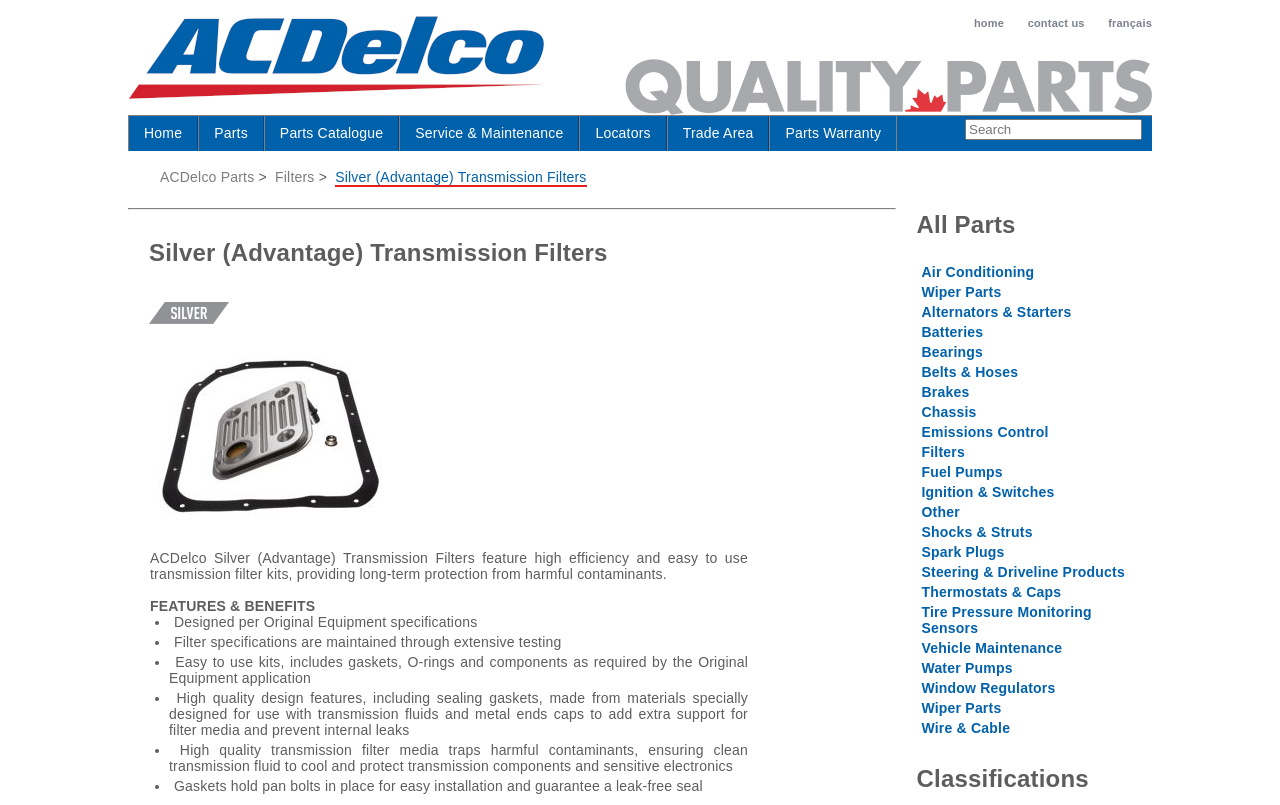Could you determine the bounding box coordinates of the clickable element to complete the instruction: "Search for parts"? Provide the coordinates as four float numbers between 0 and 1, i.e., [left, top, right, bottom].

[0.754, 0.148, 0.892, 0.174]